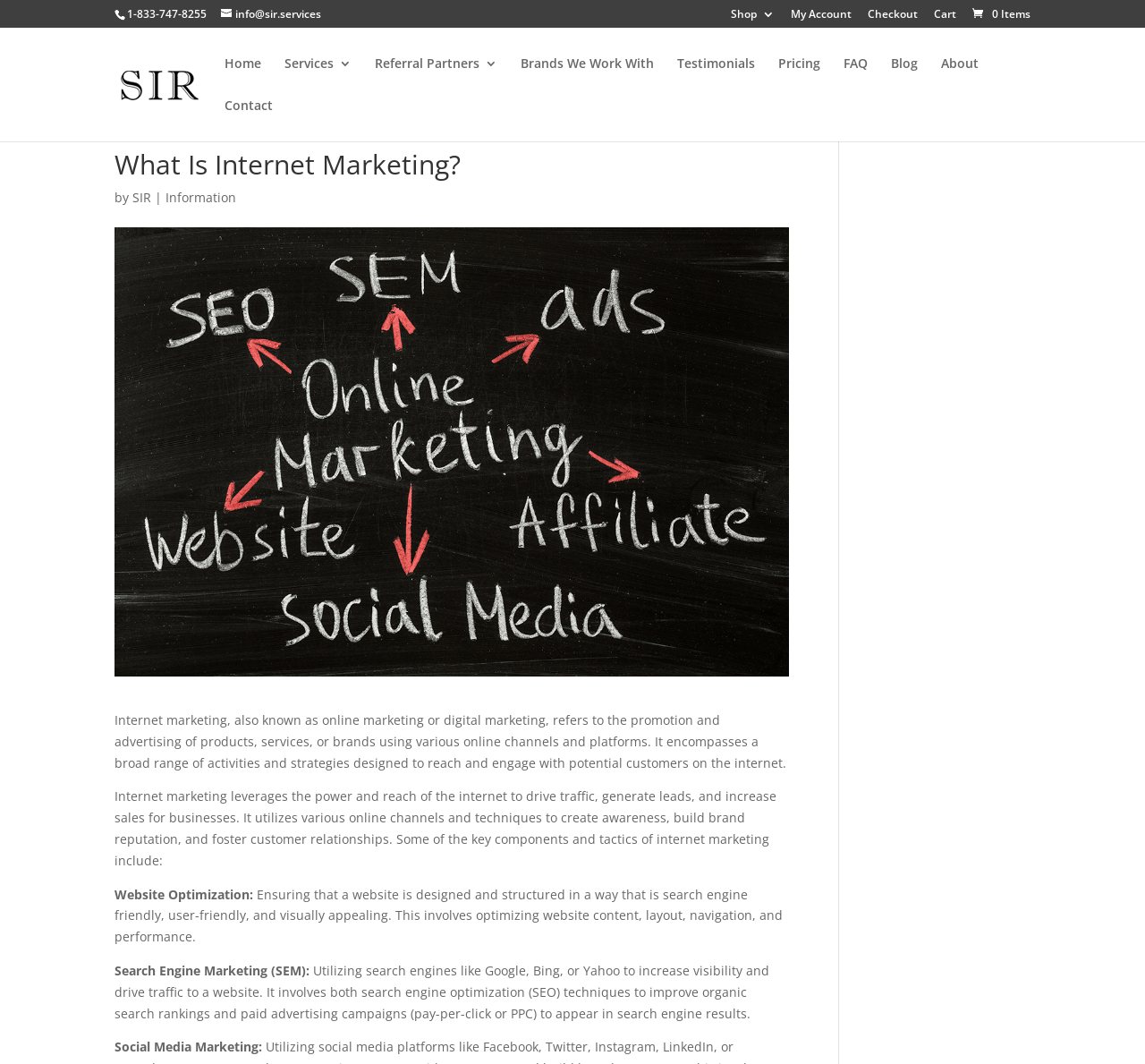What is the name of the company?
Provide a concise answer using a single word or phrase based on the image.

SIR